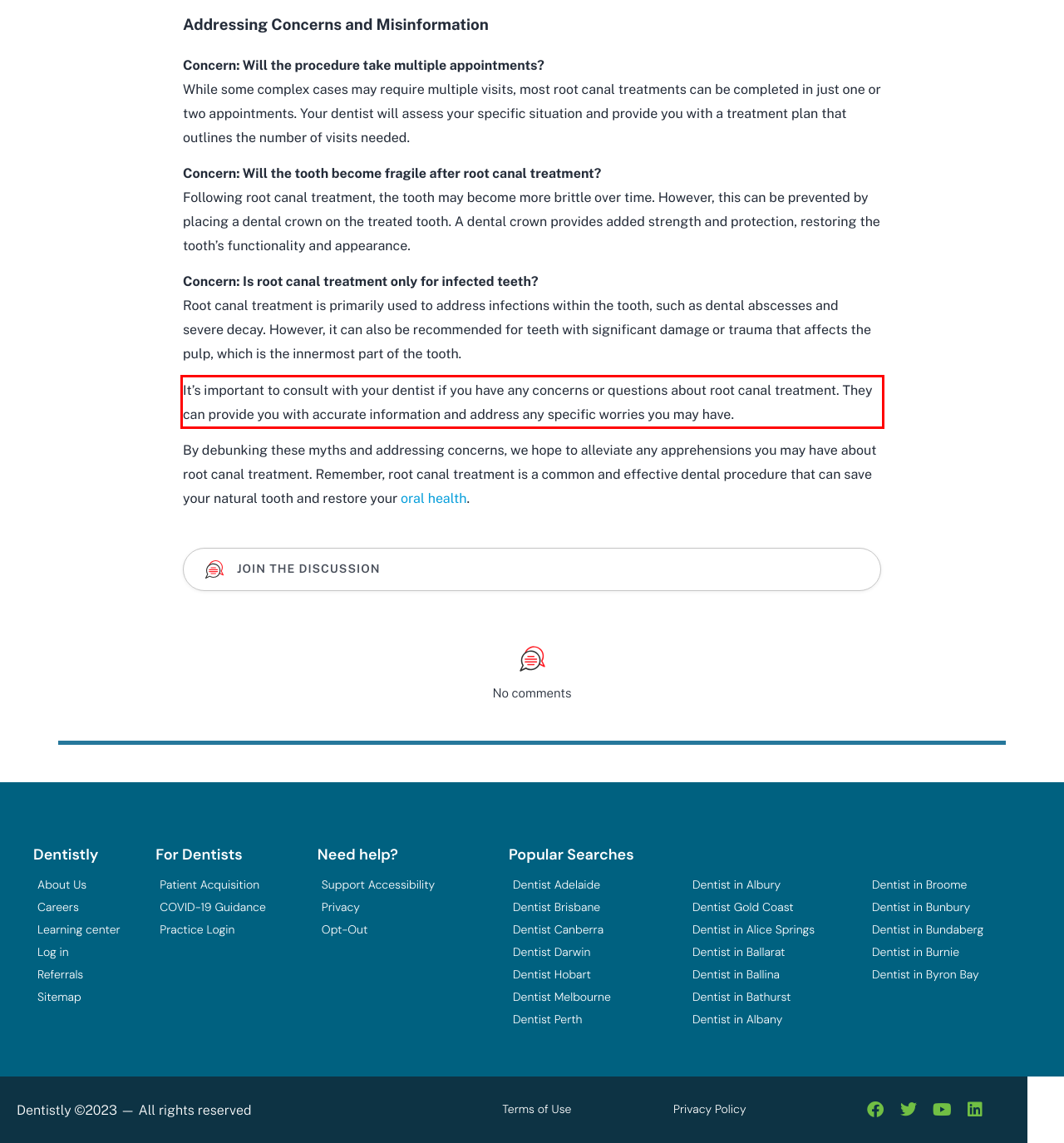Examine the webpage screenshot, find the red bounding box, and extract the text content within this marked area.

It’s important to consult with your dentist if you have any concerns or questions about root canal treatment. They can provide you with accurate information and address any specific worries you may have.